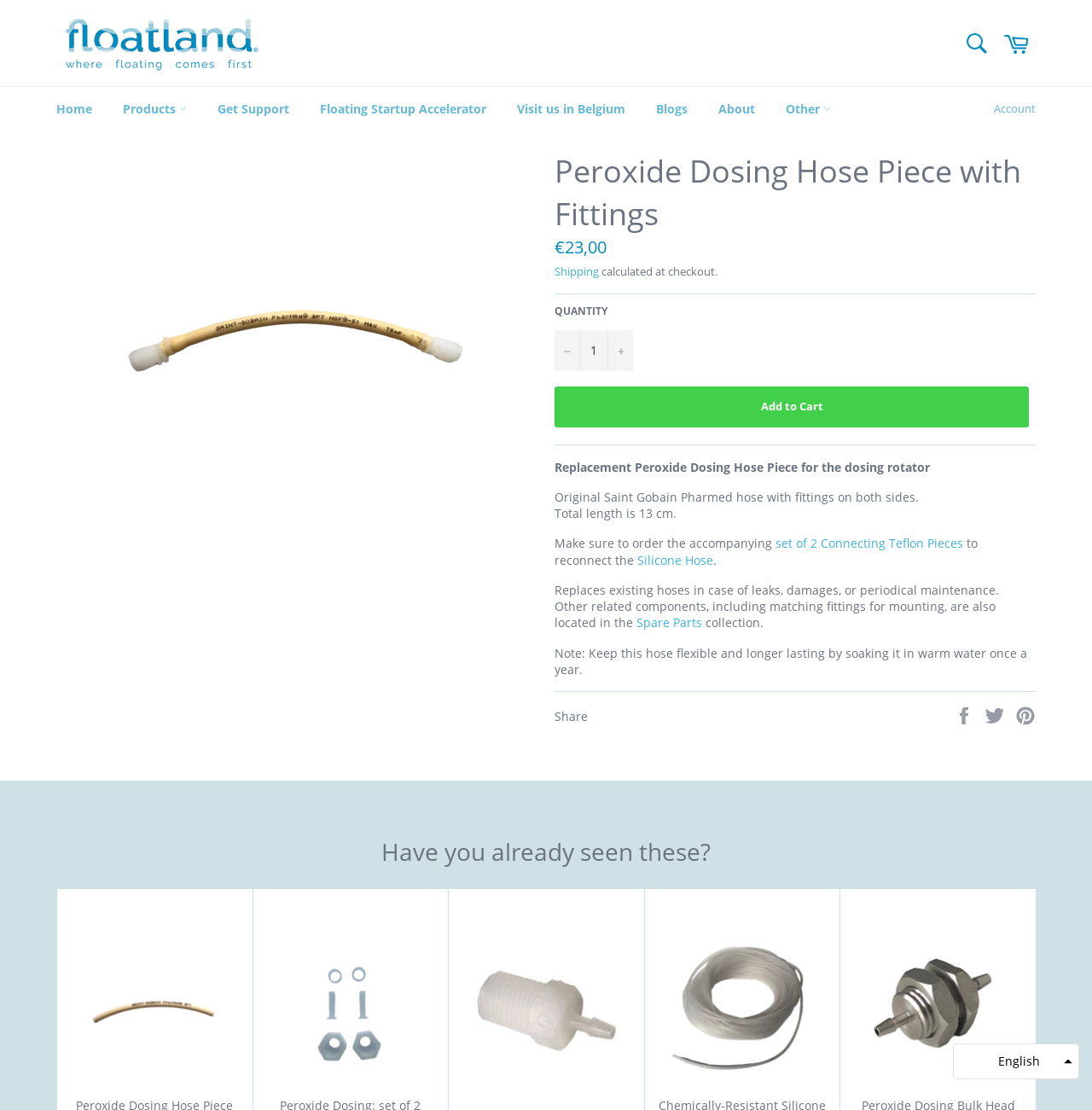What is the price of the Peroxide Dosing Hose Piece?
Answer the question based on the image using a single word or a brief phrase.

€23,00